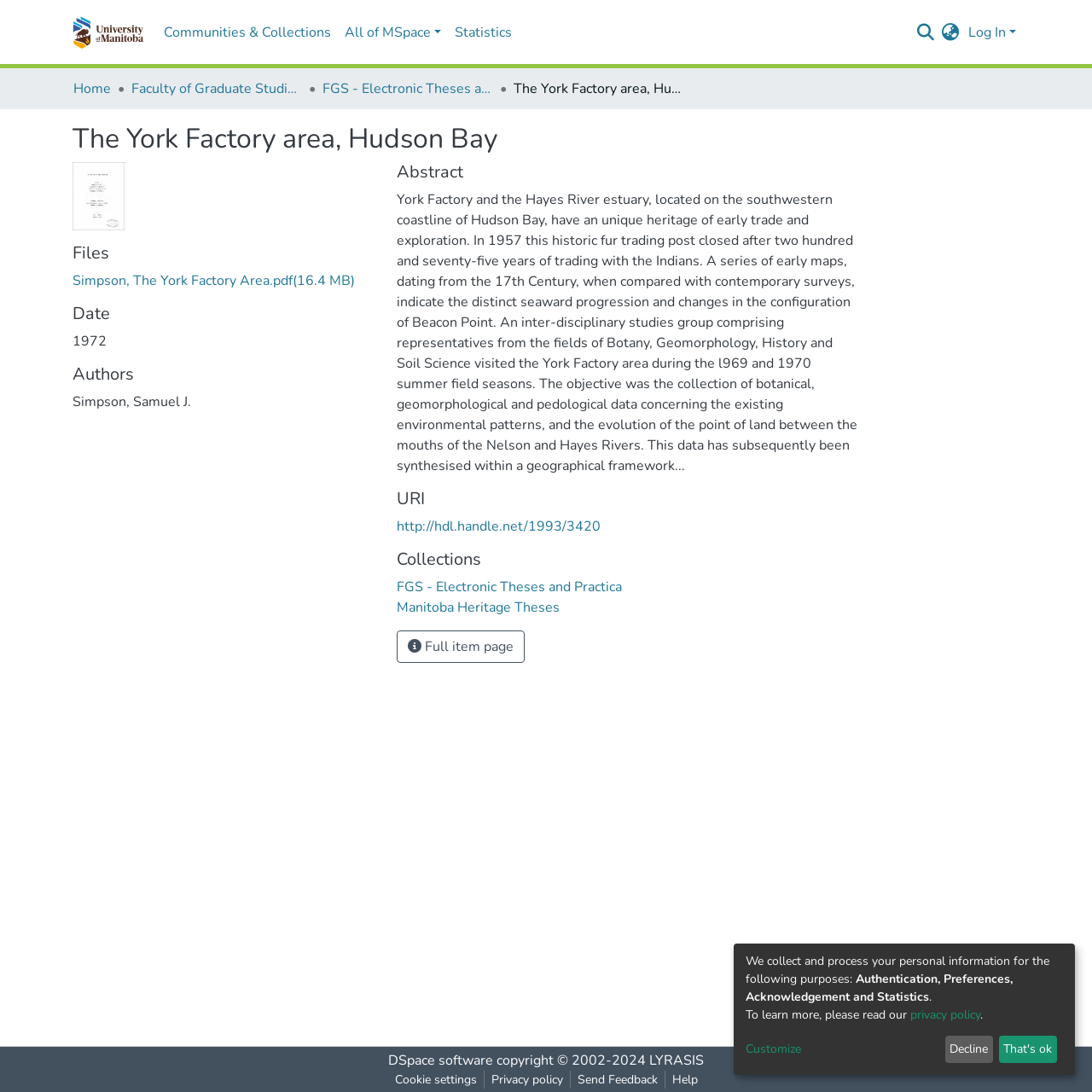Please reply to the following question with a single word or a short phrase:
What is the file format of the downloadable file?

PDF